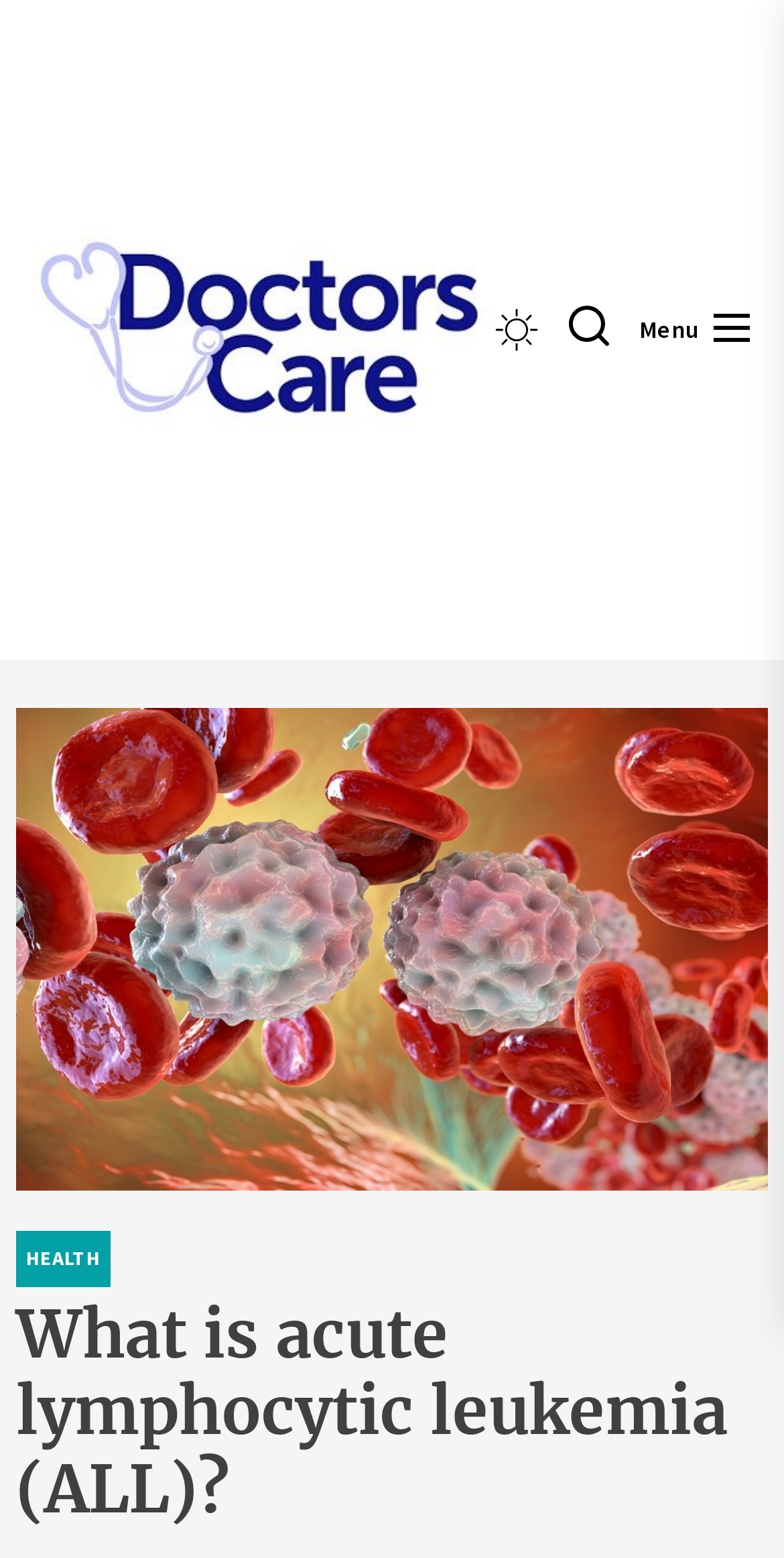Using the description: "parent_node: Menu", determine the UI element's bounding box coordinates. Ensure the coordinates are in the format of four float numbers between 0 and 1, i.e., [left, top, right, bottom].

[0.631, 0.193, 0.687, 0.23]